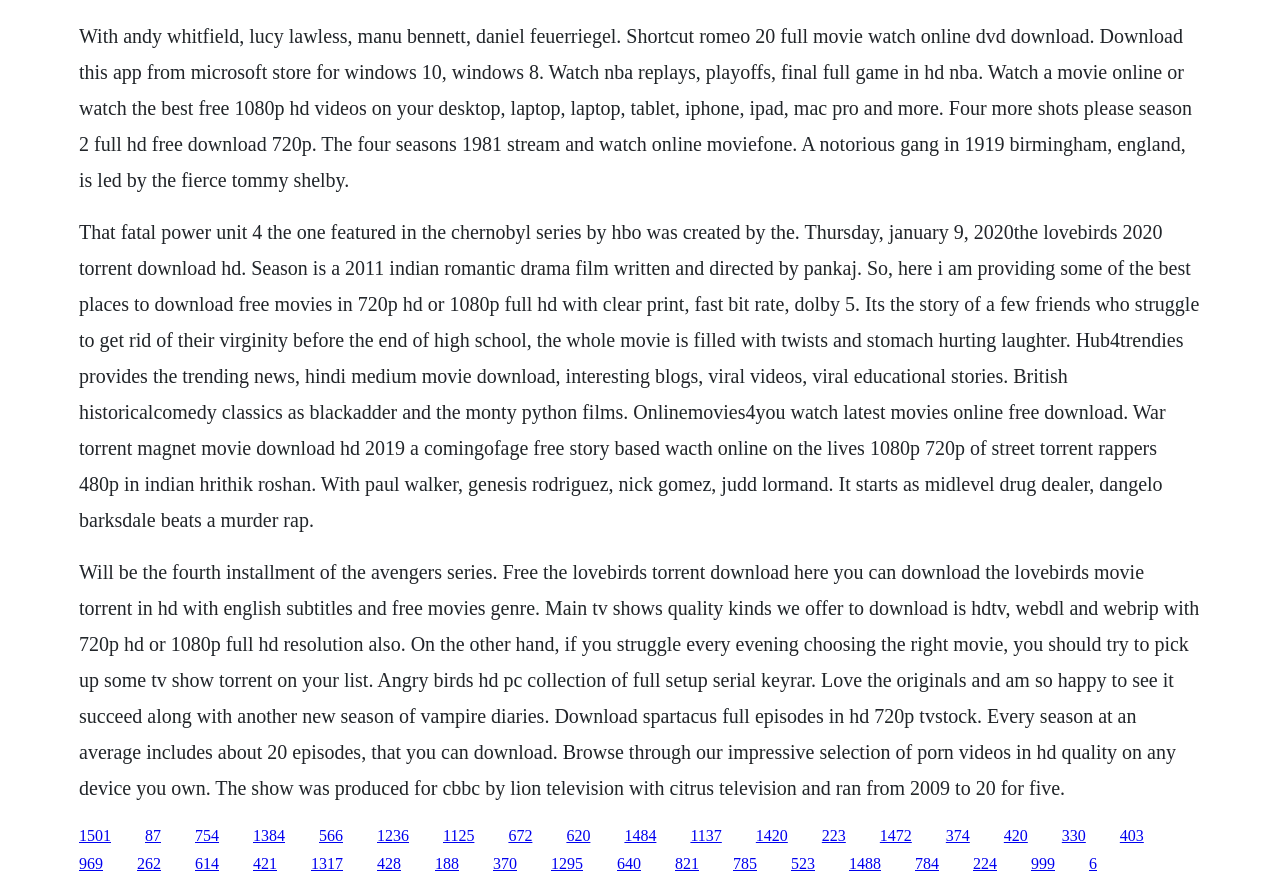Determine the bounding box coordinates (top-left x, top-left y, bottom-right x, bottom-right y) of the UI element described in the following text: 1125

[0.346, 0.932, 0.371, 0.951]